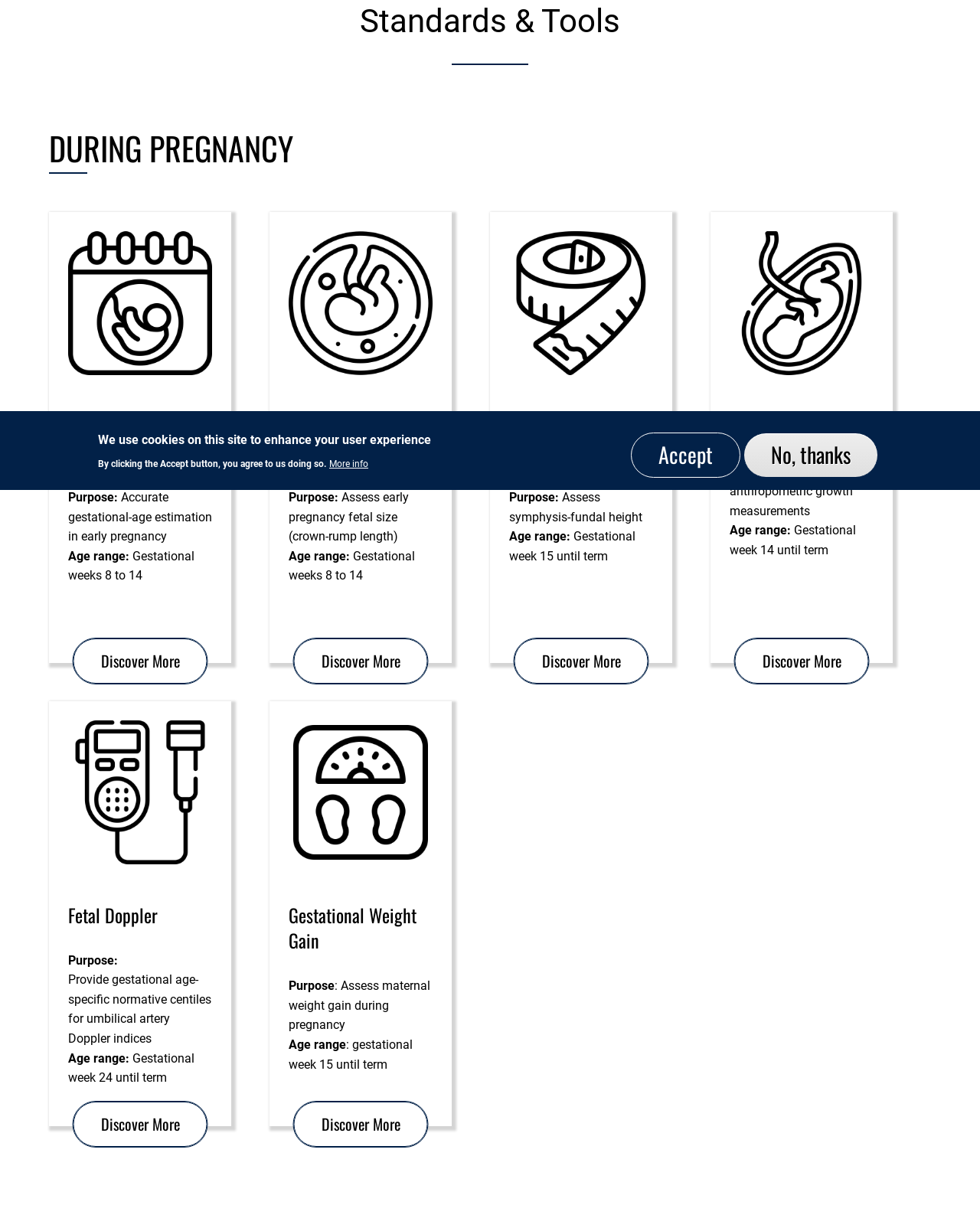Based on the description "More info", find the bounding box of the specified UI element.

[0.336, 0.377, 0.376, 0.386]